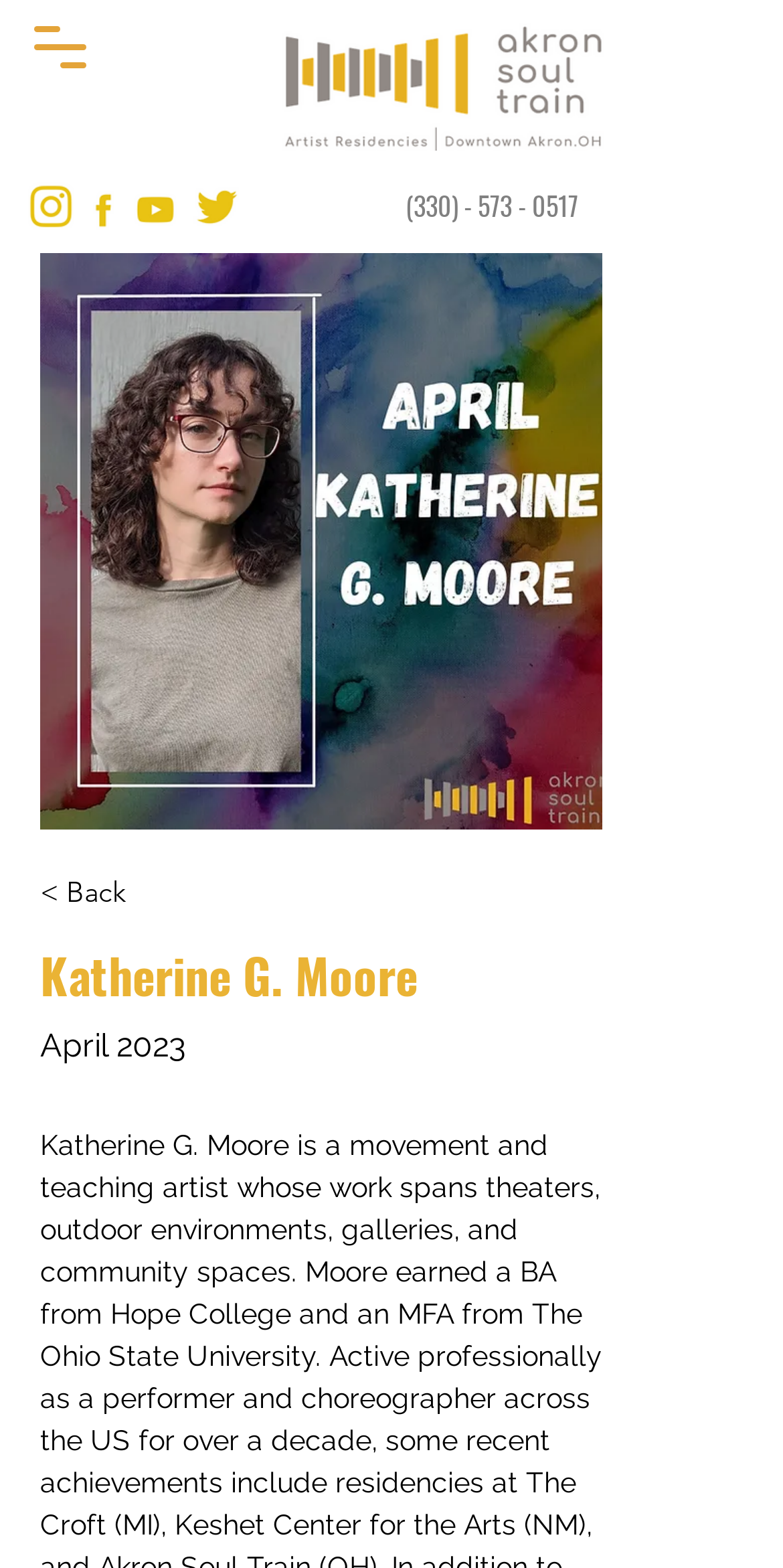What is the name of the person on the webpage?
Refer to the image and provide a detailed answer to the question.

I found the name of the person by looking at the heading element with the text 'Katherine G. Moore' which has a bounding box coordinate of [0.051, 0.601, 0.769, 0.643]. This heading is likely to be the main title of the webpage, indicating that Katherine G. Moore is the person being featured.